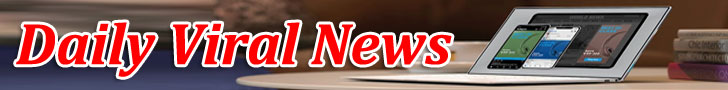Could you please study the image and provide a detailed answer to the question:
What is the tone of the background?

The background of the image features soft, neutral tones, which add warmth and approachability to the overall design, inviting readers to explore the latest trending stories and viral content.